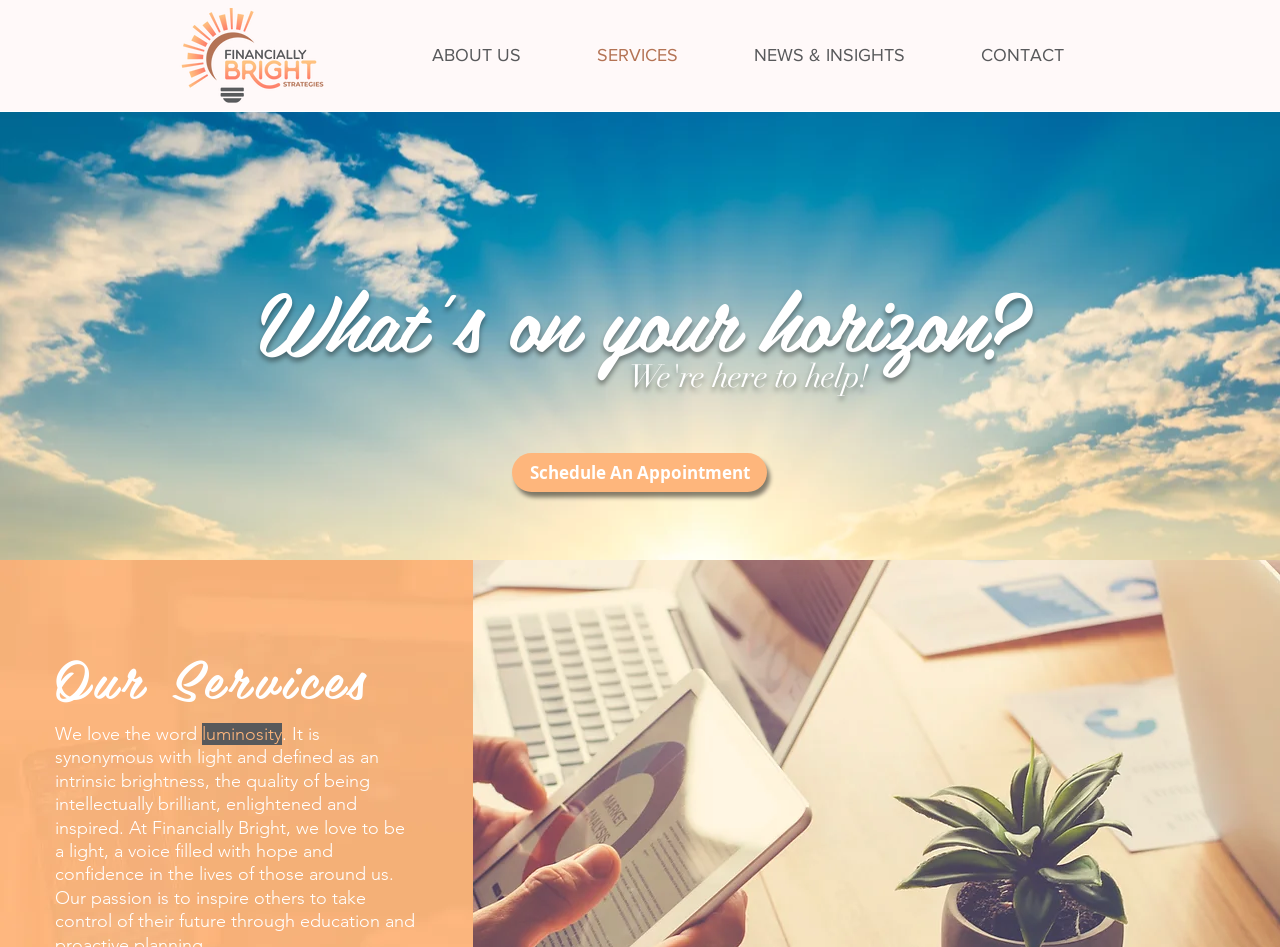Reply to the question with a single word or phrase:
What is the focus of the 'Our Services' section?

Financial services